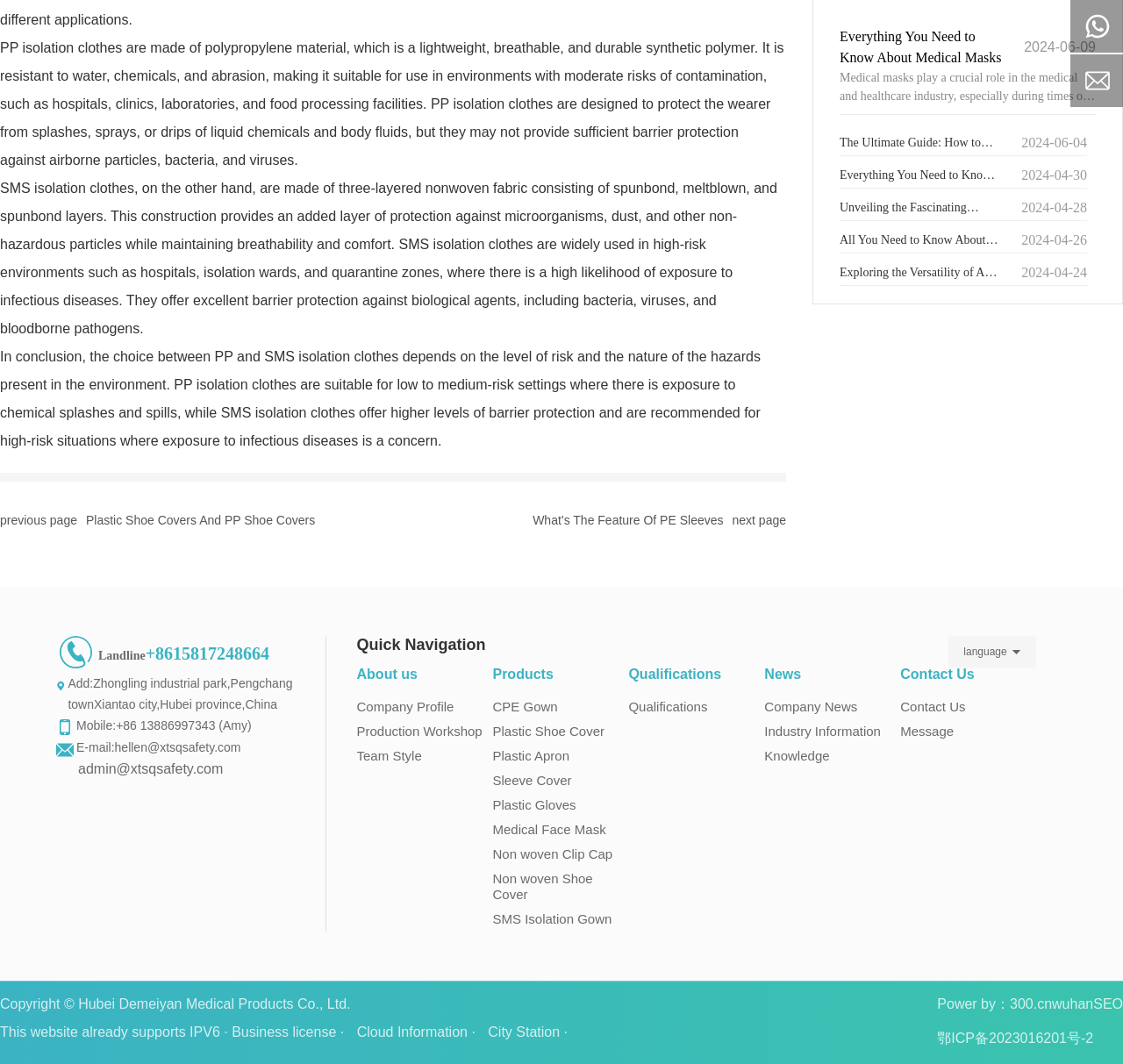Locate the UI element described as follows: "SMS Isolation Gown". Return the bounding box coordinates as four float numbers between 0 and 1 in the order [left, top, right, bottom].

[0.439, 0.856, 0.56, 0.871]